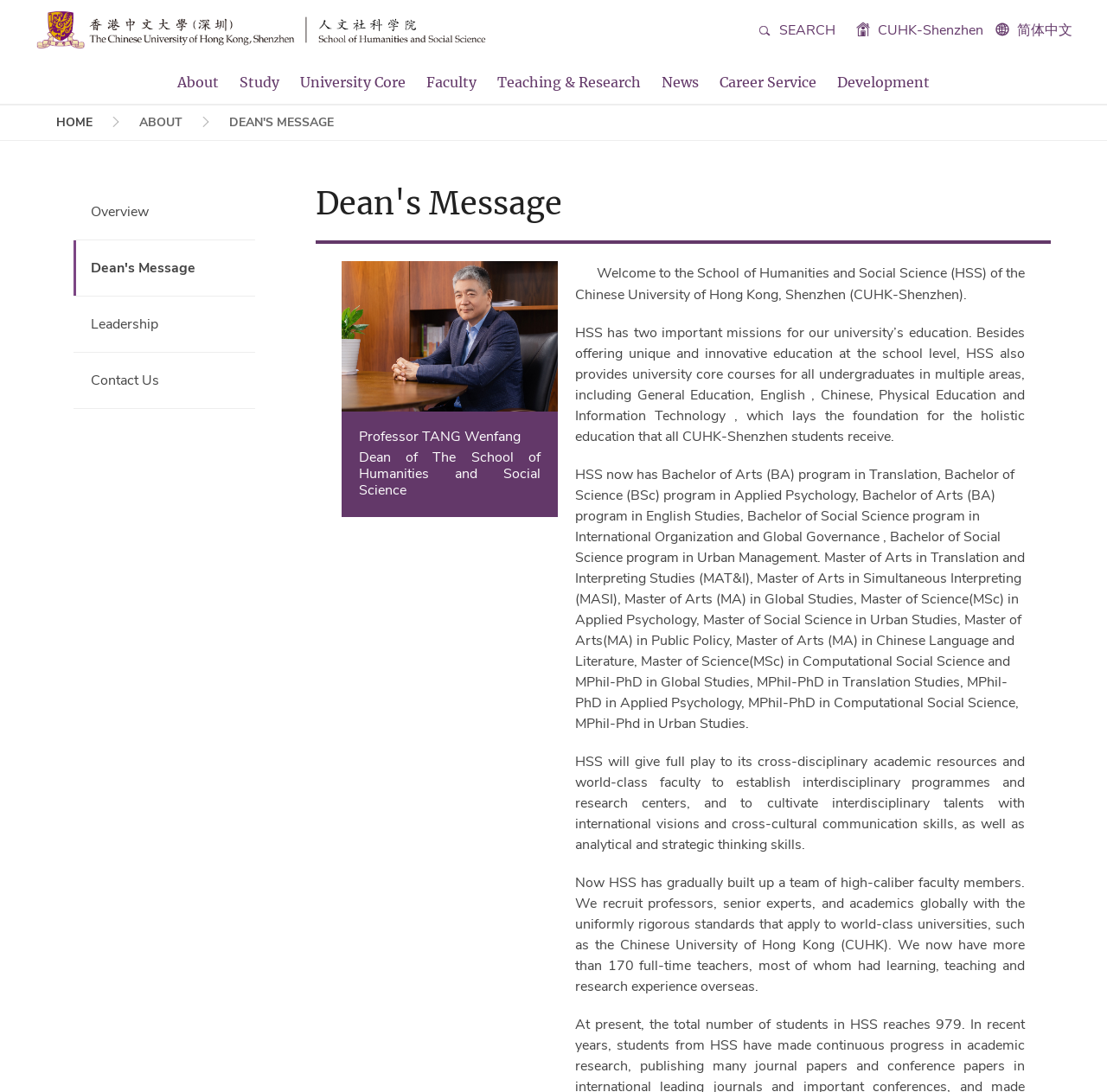What is the name of the school?
Please give a well-detailed answer to the question.

I found the answer by looking at the root element 'Dean's Message | School of Humanities and Social Science' which indicates that the webpage is about the School of Humanities and Social Science.